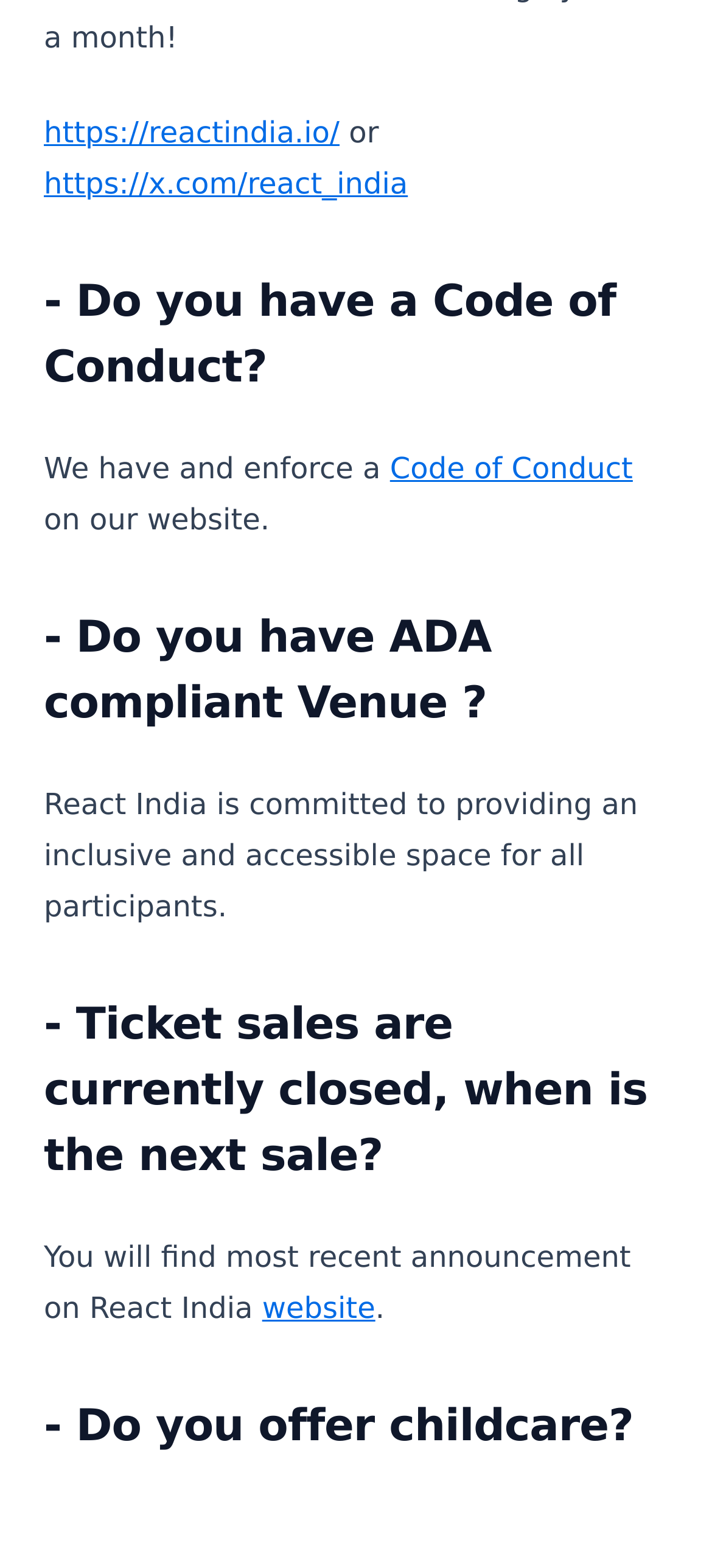Pinpoint the bounding box coordinates of the clickable area necessary to execute the following instruction: "visit x.com/react_india". The coordinates should be given as four float numbers between 0 and 1, namely [left, top, right, bottom].

[0.062, 0.106, 0.573, 0.128]